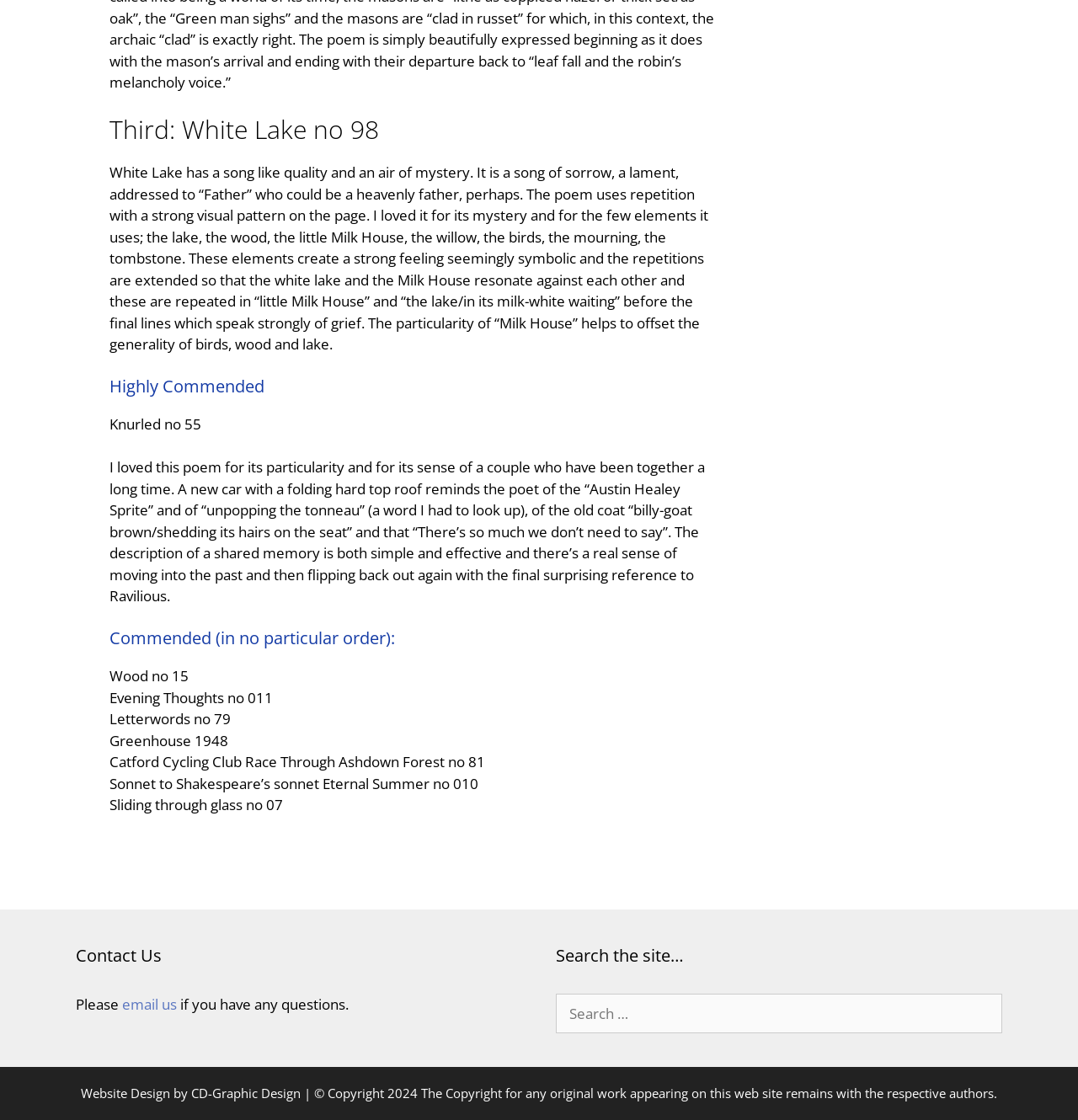Using details from the image, please answer the following question comprehensively:
What is the contact information provided on this webpage?

The contact information provided on this webpage is obtained by looking at the link element with the text 'email us' which is located at the bottom of the webpage, under the 'Contact Us' heading.